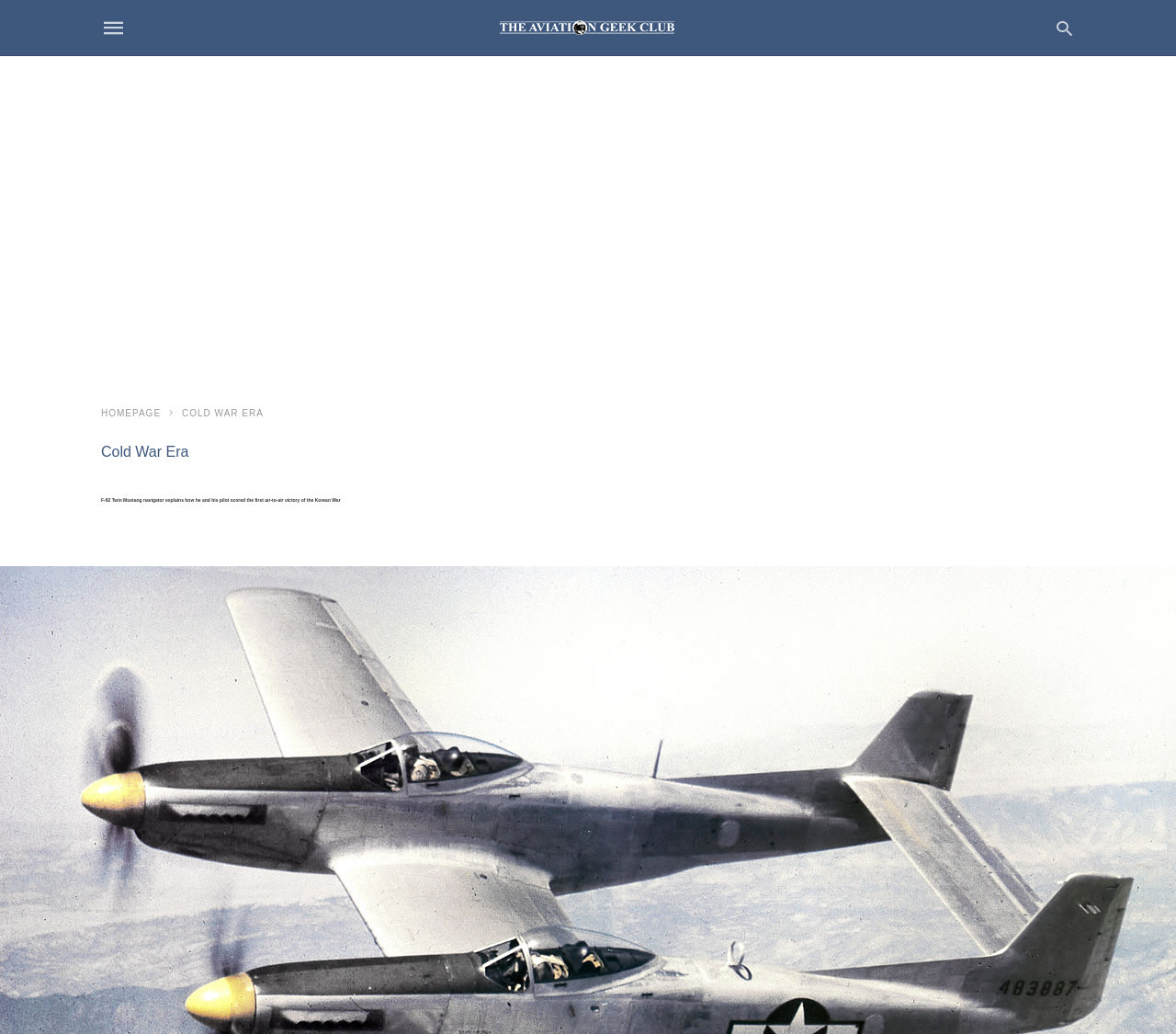Using floating point numbers between 0 and 1, provide the bounding box coordinates in the format (top-left x, top-left y, bottom-right x, bottom-right y). Locate the UI element described here: Homepage

[0.086, 0.395, 0.151, 0.404]